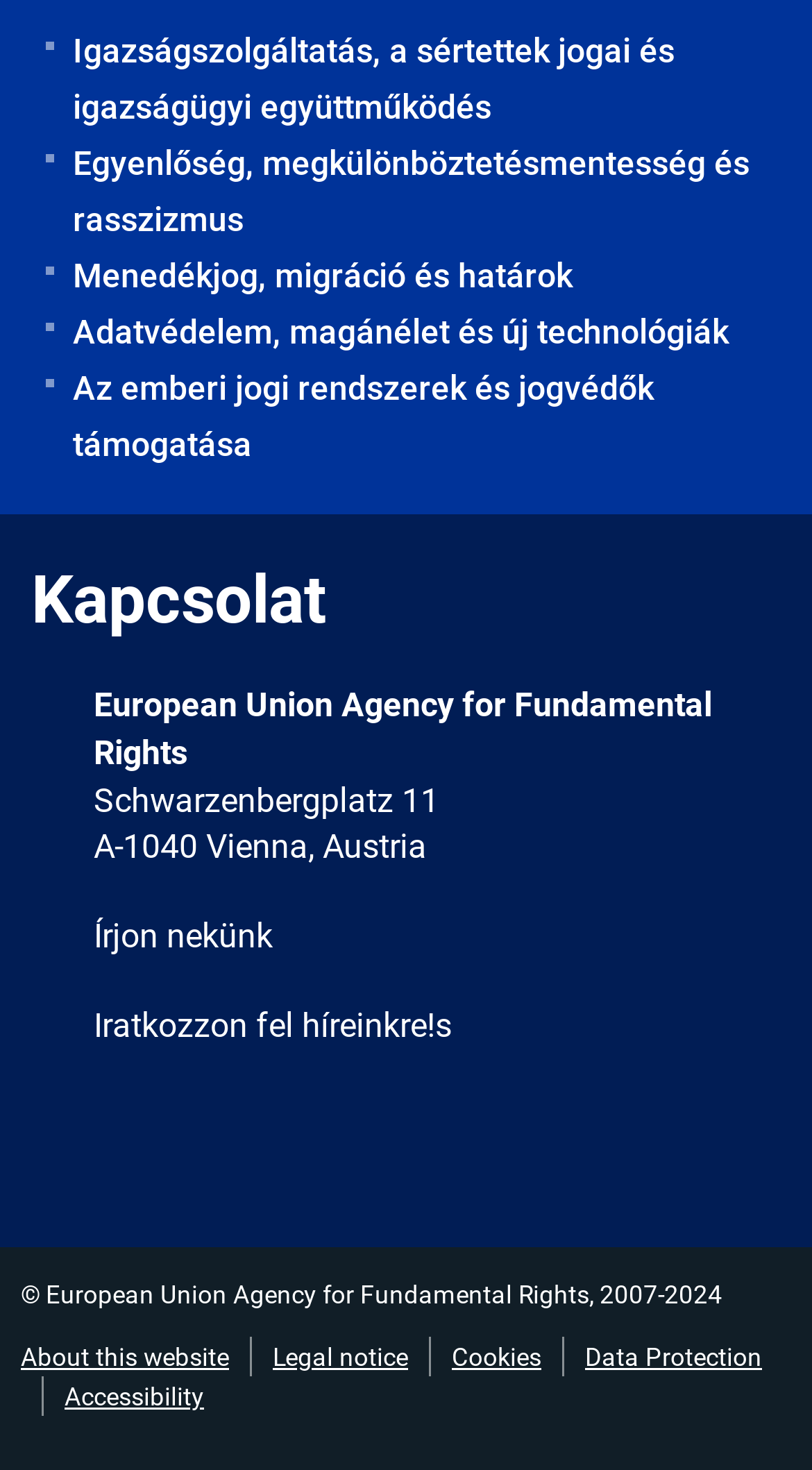Determine the bounding box coordinates for the area you should click to complete the following instruction: "Read about the agency's mission".

[0.051, 0.016, 0.962, 0.093]